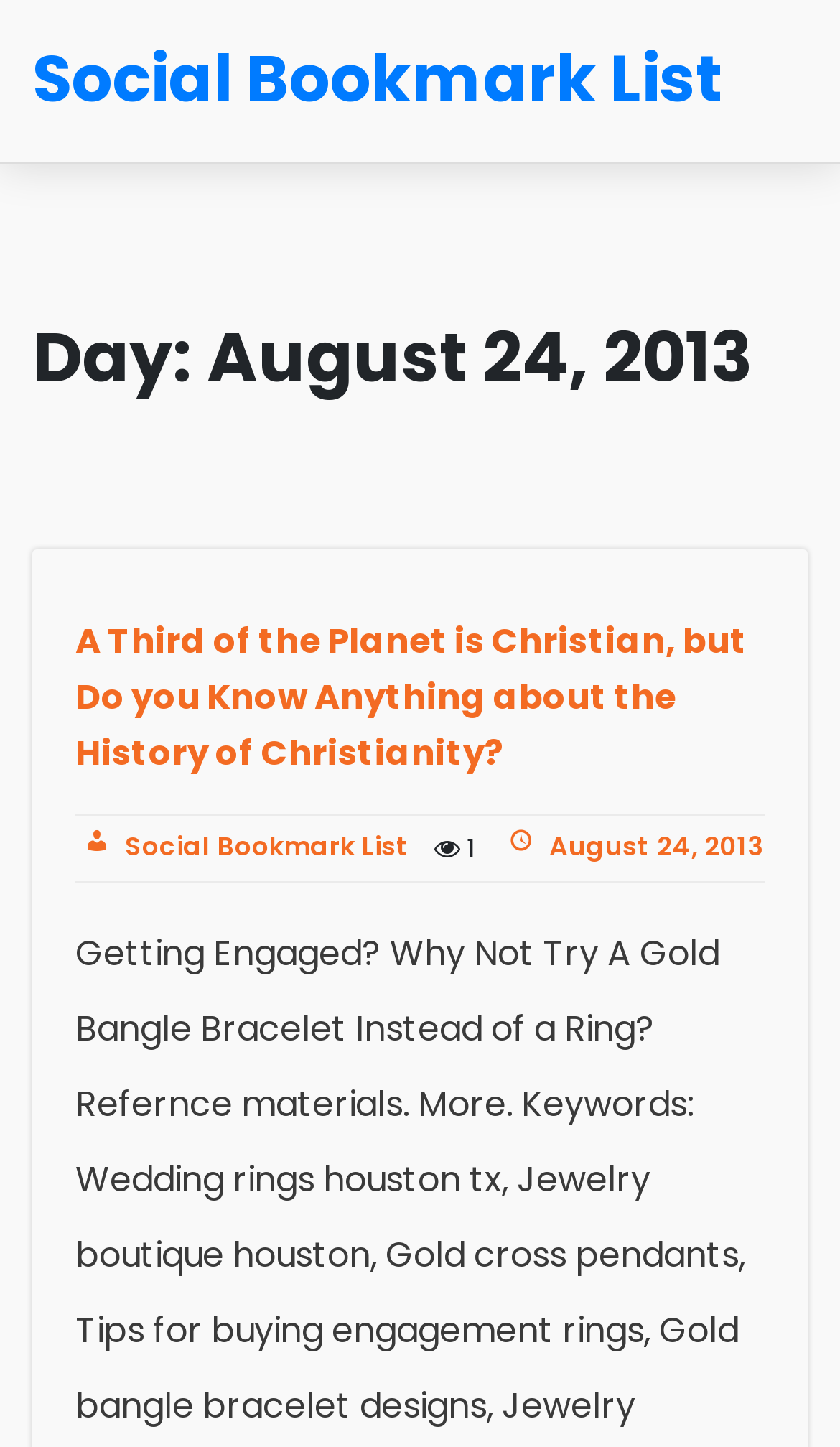Offer a meticulous caption that includes all visible features of the webpage.

The webpage is titled "August 24, 2013 - Social Bookmark List" and appears to be a list of social bookmarks or articles from a specific date. At the top-left corner, there is a "Skip to the content" link, followed by a larger link with the same title as the webpage. Below these links, a heading indicates the date, "Day: August 24, 2013". 

Under the date heading, there is a list of items. The first item is a link with a lengthy title, "A Third of the Planet is Christian, but Do you Know Anything about the History of Christianity?", which also has a corresponding heading with the same text. This link is positioned near the top-left of the content area. 

To the right of the first link, there is a social bookmarking icon, represented by the text "\uf110", which is likely a Facebook or other social media icon. Below this icon, there is a small text "1", possibly indicating the number of bookmarks or comments. 

Further to the right, there is another link with a calendar icon, represented by the text "\uf469", followed by the date "August 24, 2013". This link is positioned near the top-right of the content area.